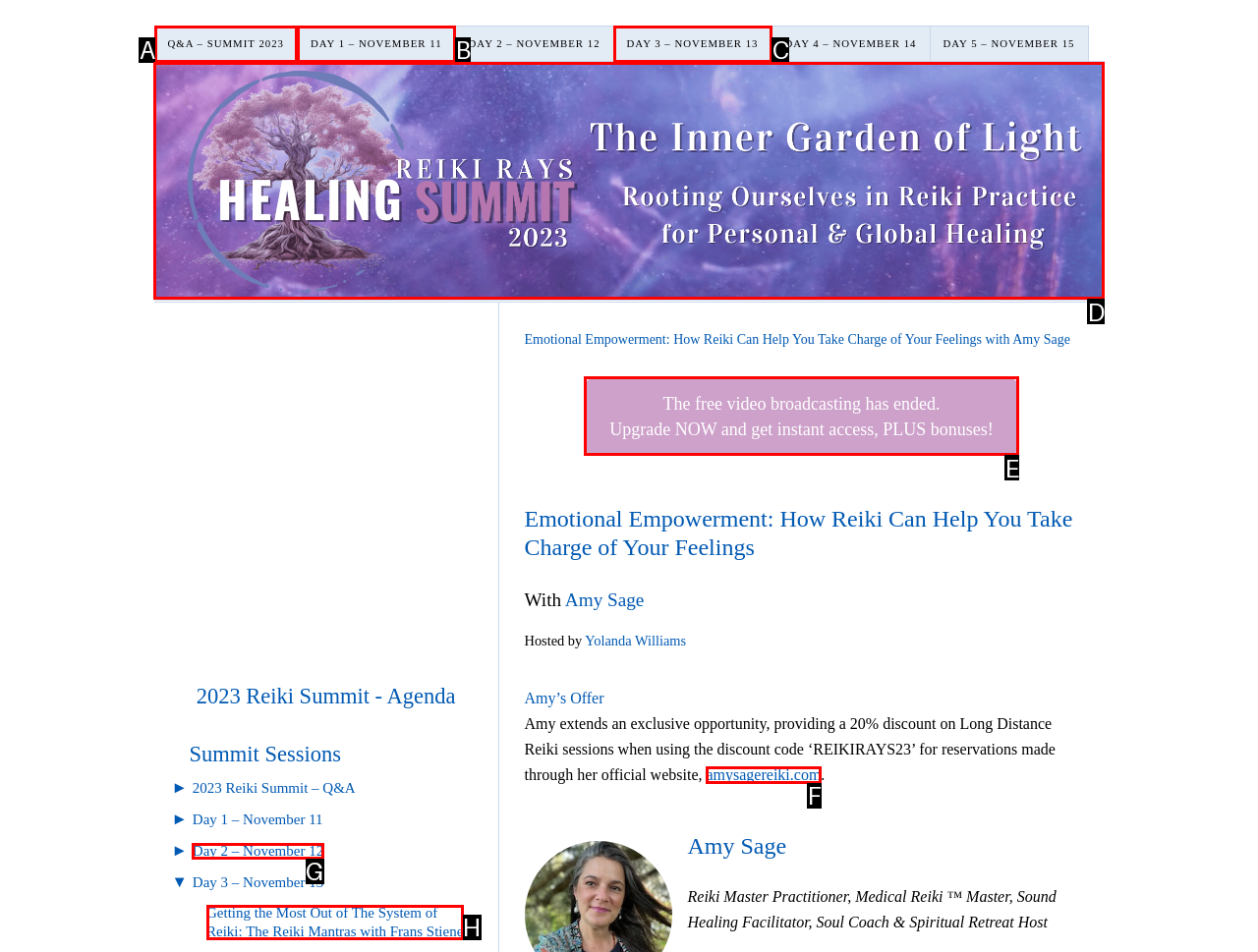From the given choices, which option should you click to complete this task: Visit Amy Sage's official website? Answer with the letter of the correct option.

F